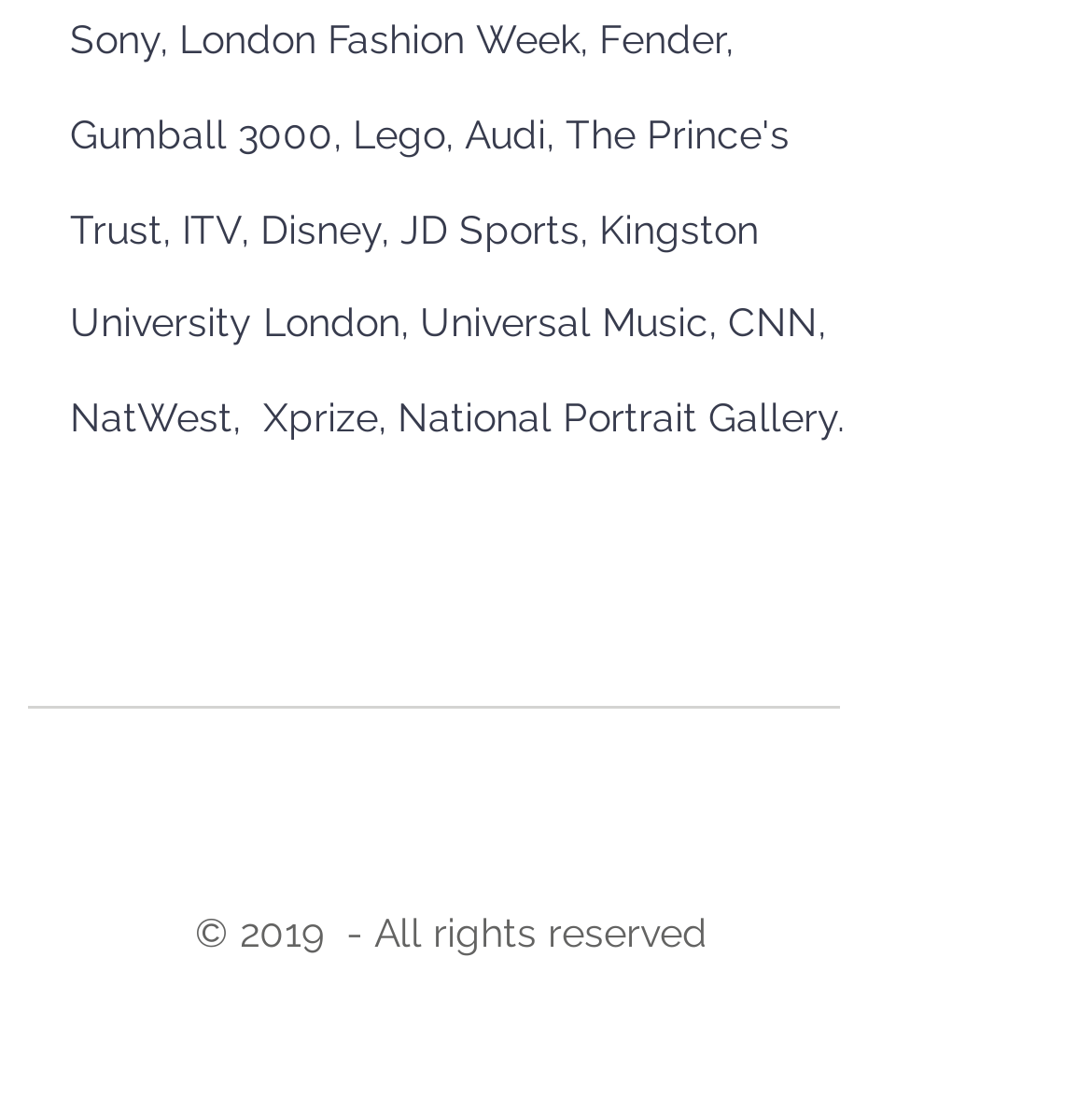Respond to the following question with a brief word or phrase:
What is the year of copyright?

2019